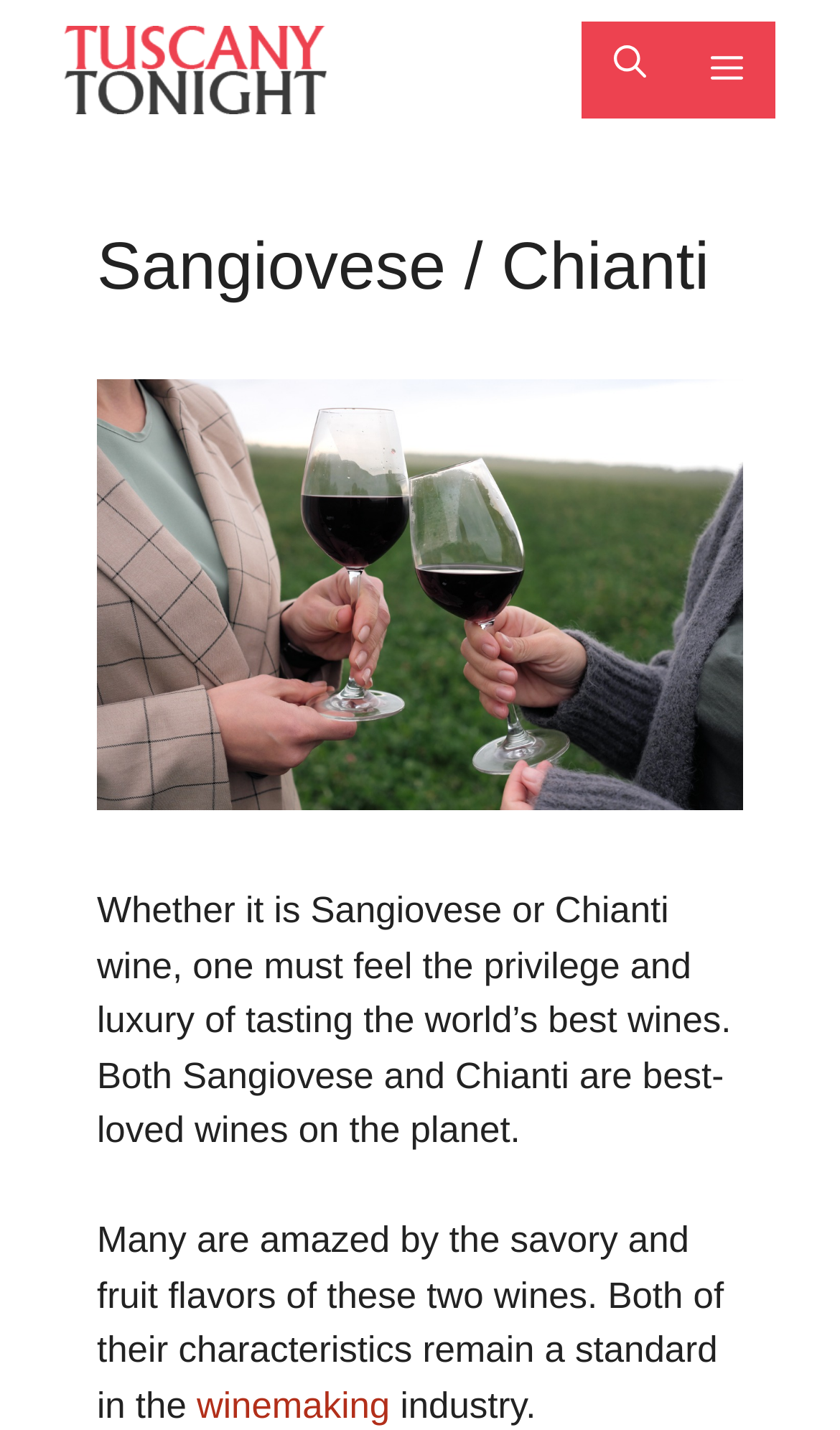Using the elements shown in the image, answer the question comprehensively: What is the tone of the text on this webpage?

The text on the webpage uses phrases such as 'privilege and luxury of tasting the world's best wines' and 'savory and fruit flavors', which convey a tone of luxury and appreciation for the wine.